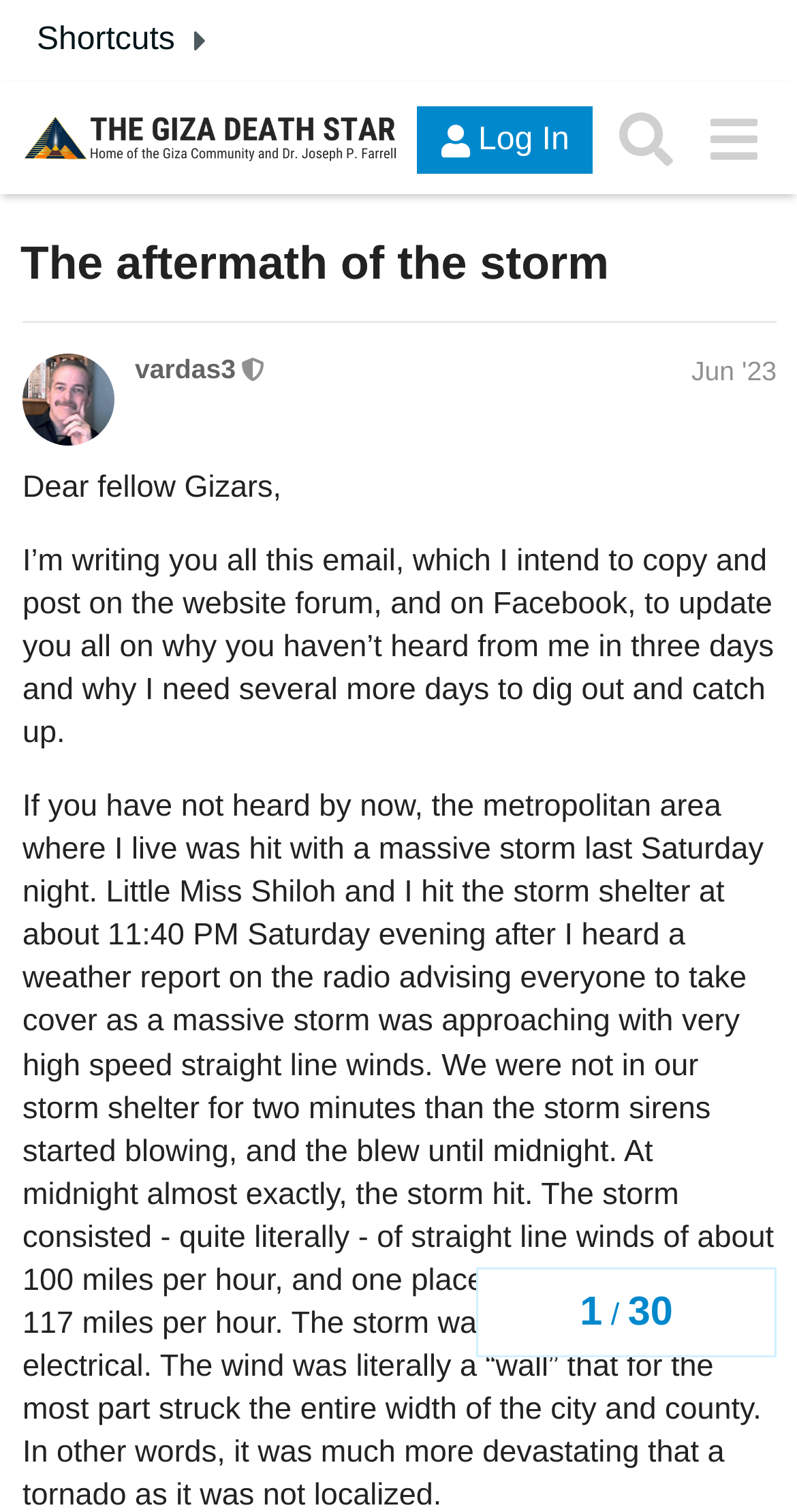Provide a brief response using a word or short phrase to this question:
Who is the author of the post?

vardas3